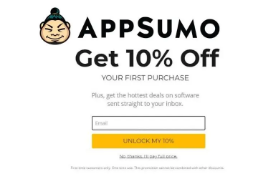Please answer the following question using a single word or phrase: 
What is the purpose of entering an email address?

To receive latest deals